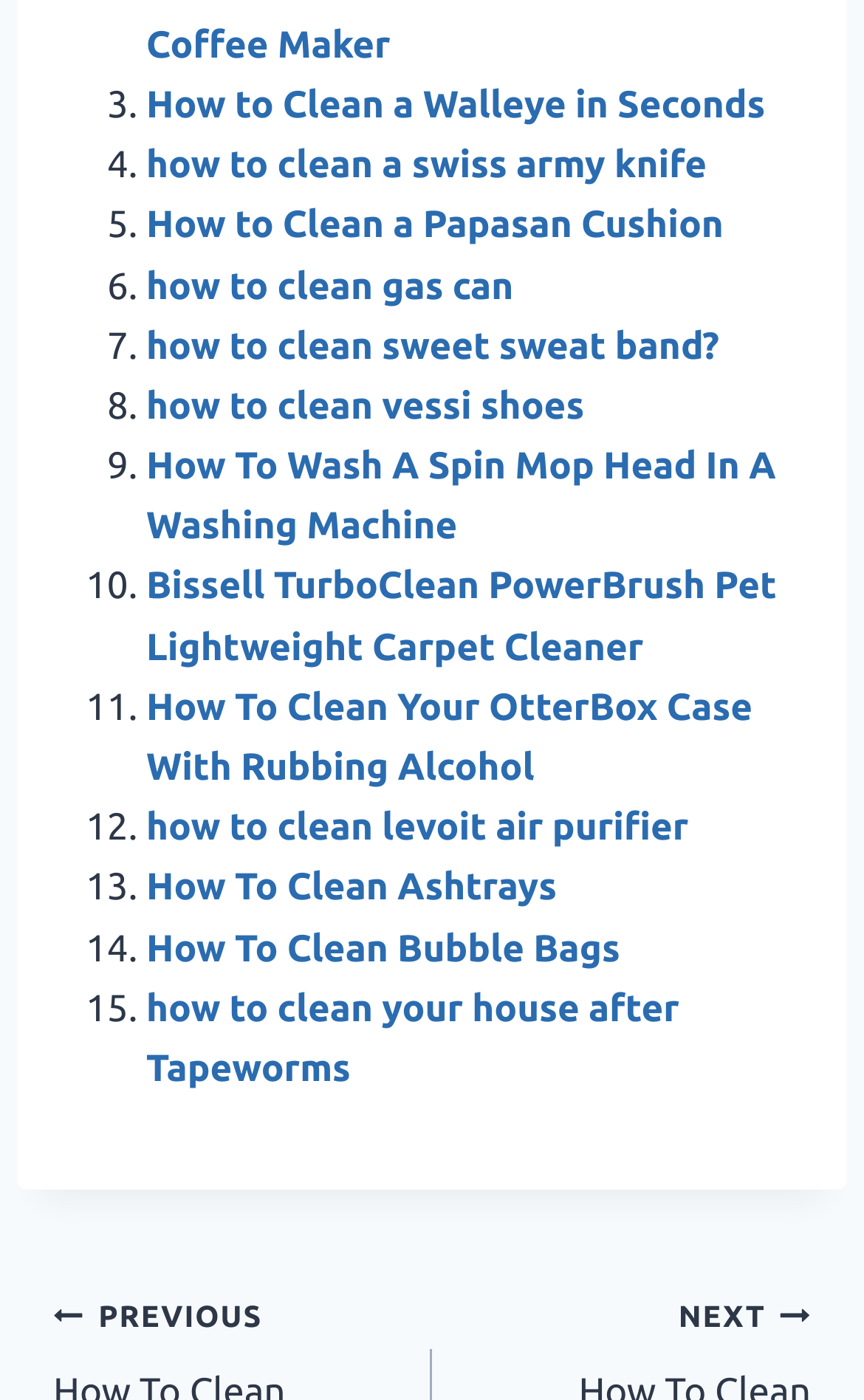What is the position of the 'Post navigation' heading?
Answer briefly with a single word or phrase based on the image.

Bottom